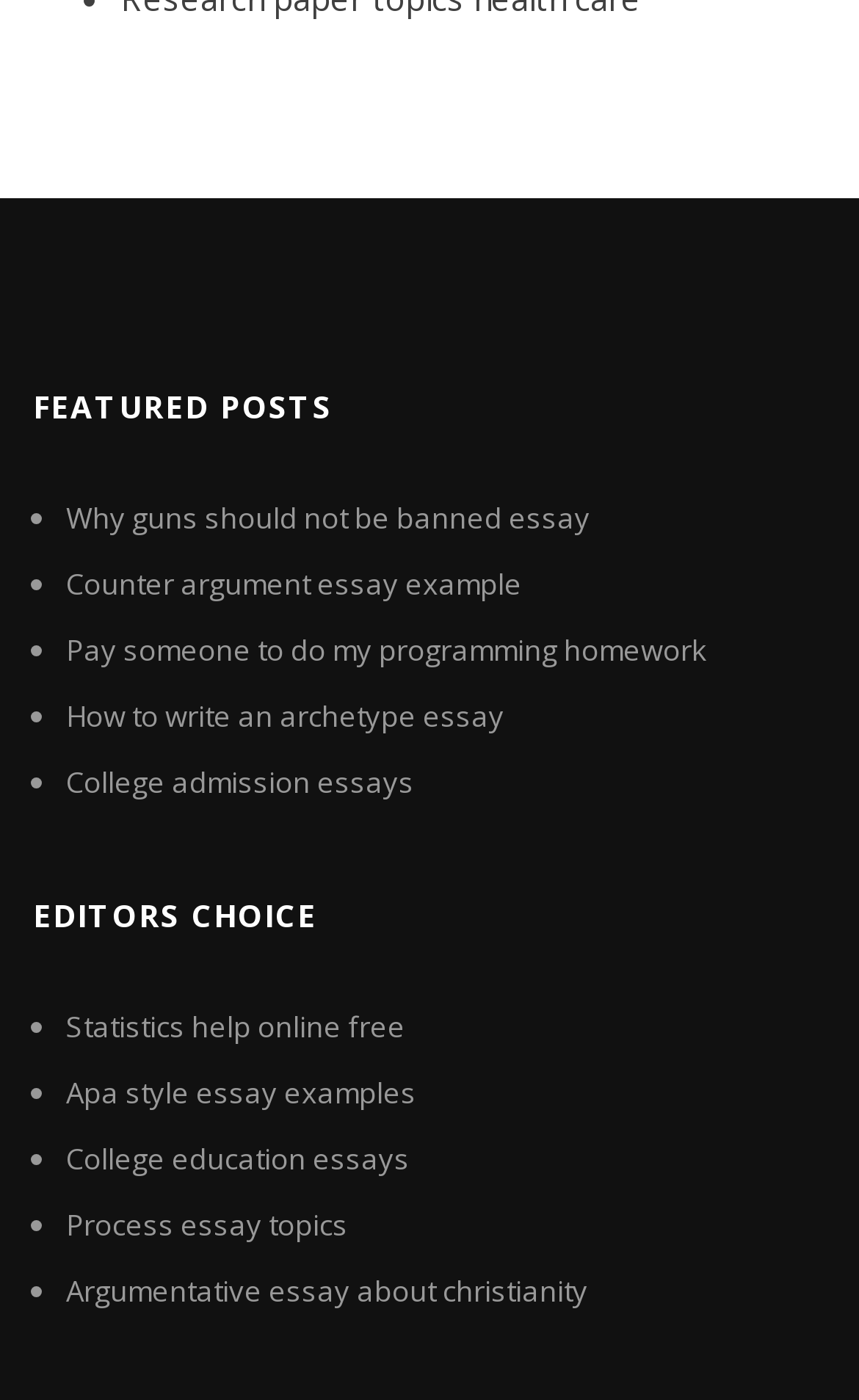Give a succinct answer to this question in a single word or phrase: 
How many links are there in total?

10